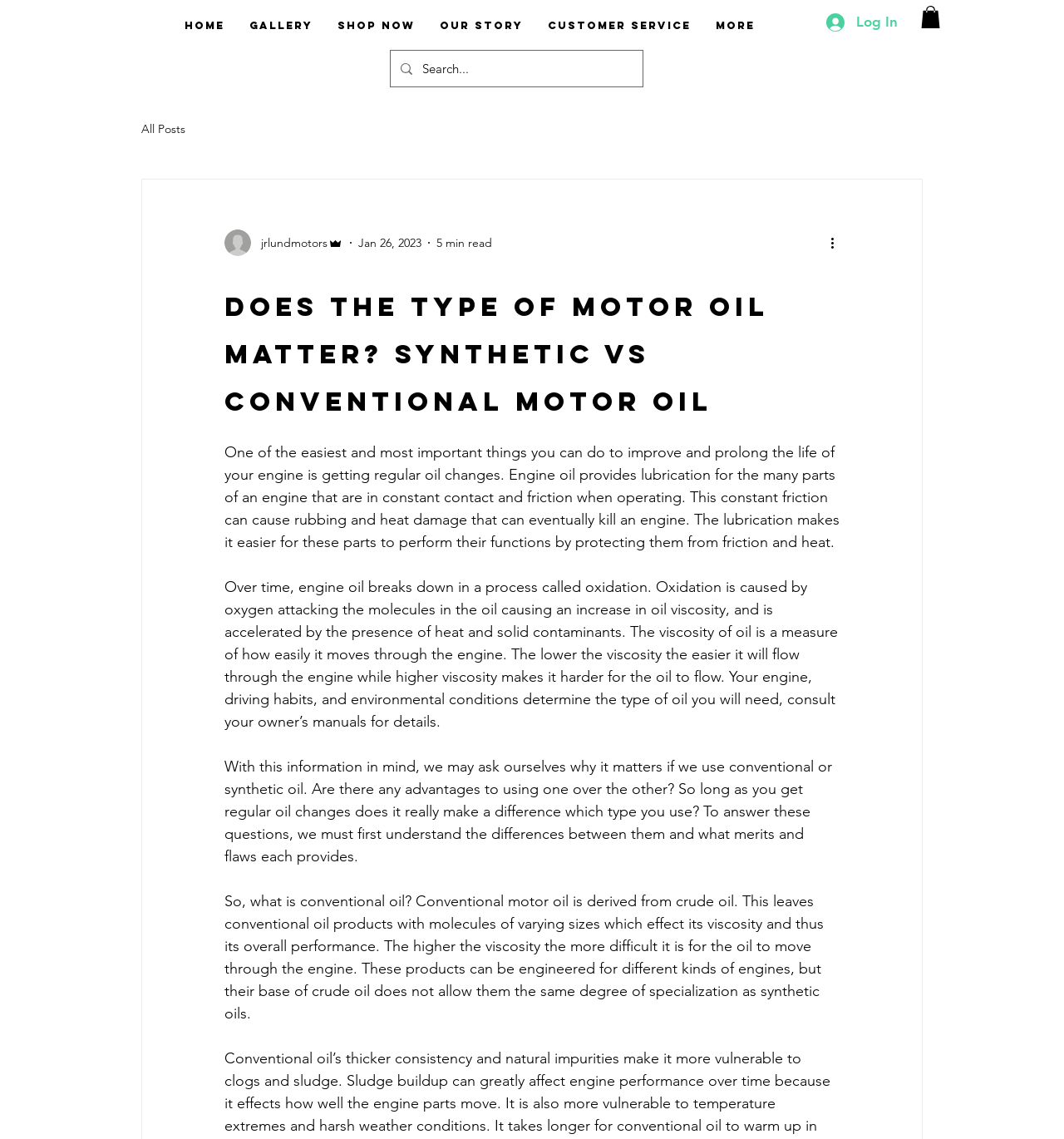Give a one-word or phrase response to the following question: What is the purpose of engine oil?

Lubrication